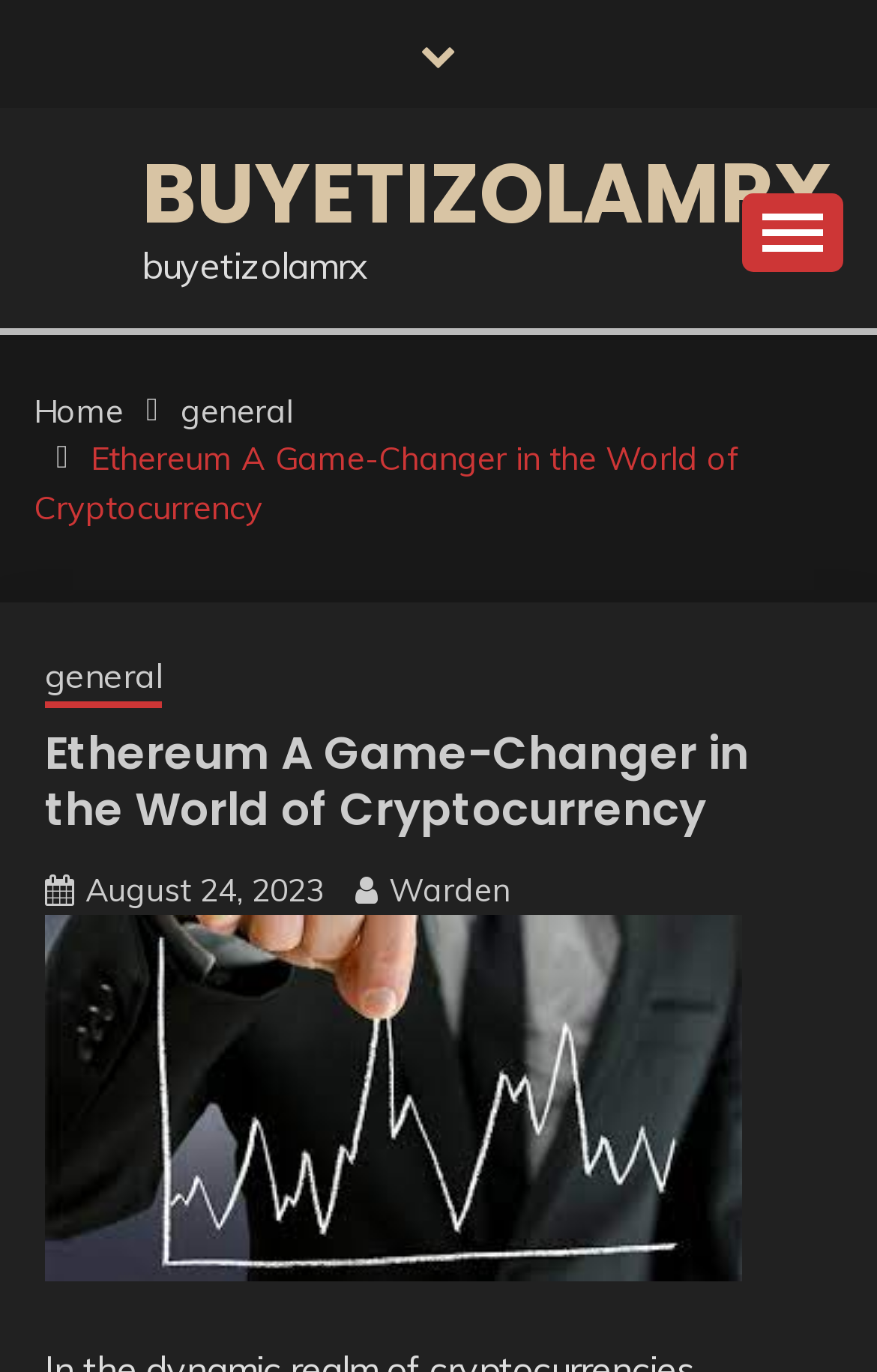What is the author of the article?
Please answer using one word or phrase, based on the screenshot.

Warden